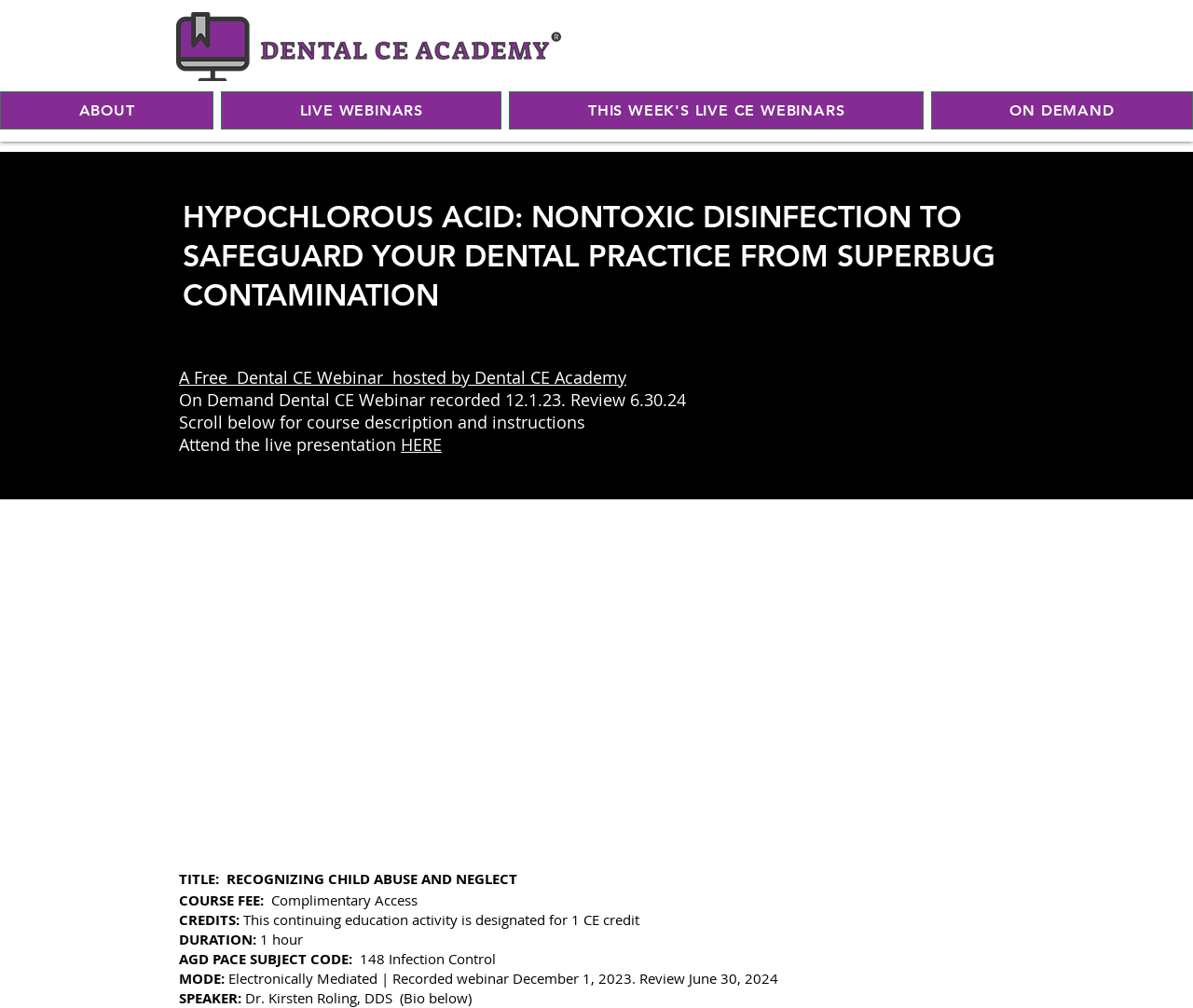What is the name of the organization hosting the webinar?
Based on the visual information, provide a detailed and comprehensive answer.

I found the answer by looking at the StaticText element with the text 'Dental CE Academy' which is located below the heading 'HYPOCHLOROUS ACID: NONTOXIC DISINFECTION TO SAFEGUARD YOUR DENTAL PRACTICE FROM SUPERBUG CONTAMINATION'.